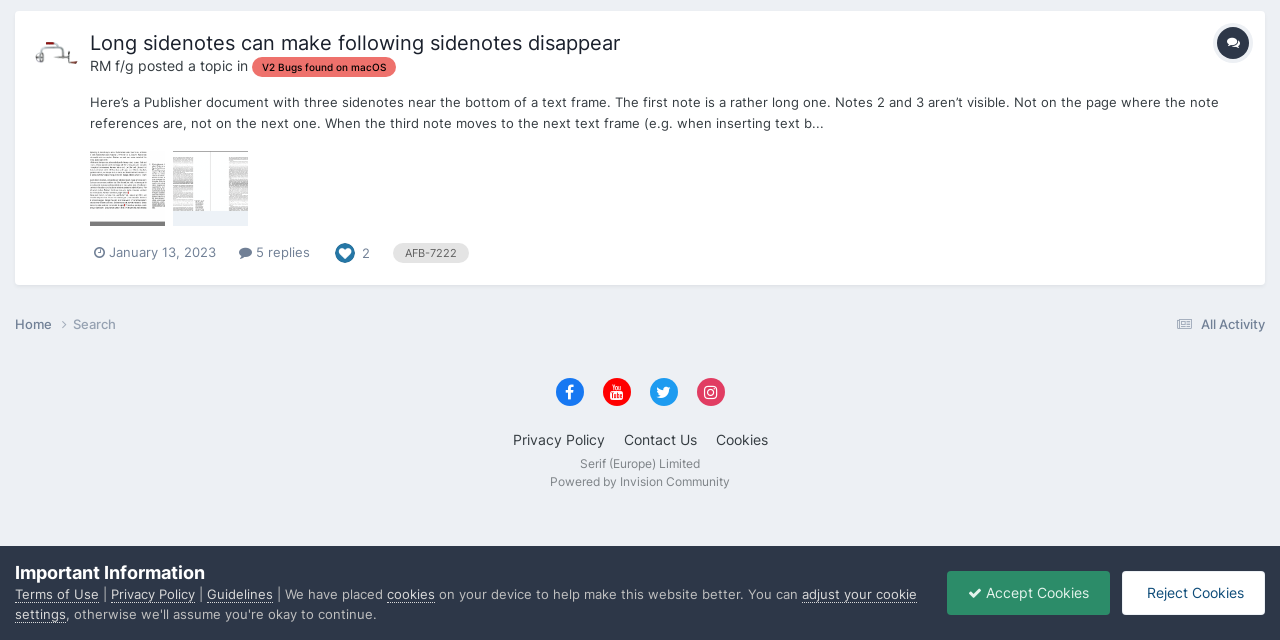Identify the bounding box for the described UI element: "Powered by Invision Community".

[0.43, 0.741, 0.57, 0.765]